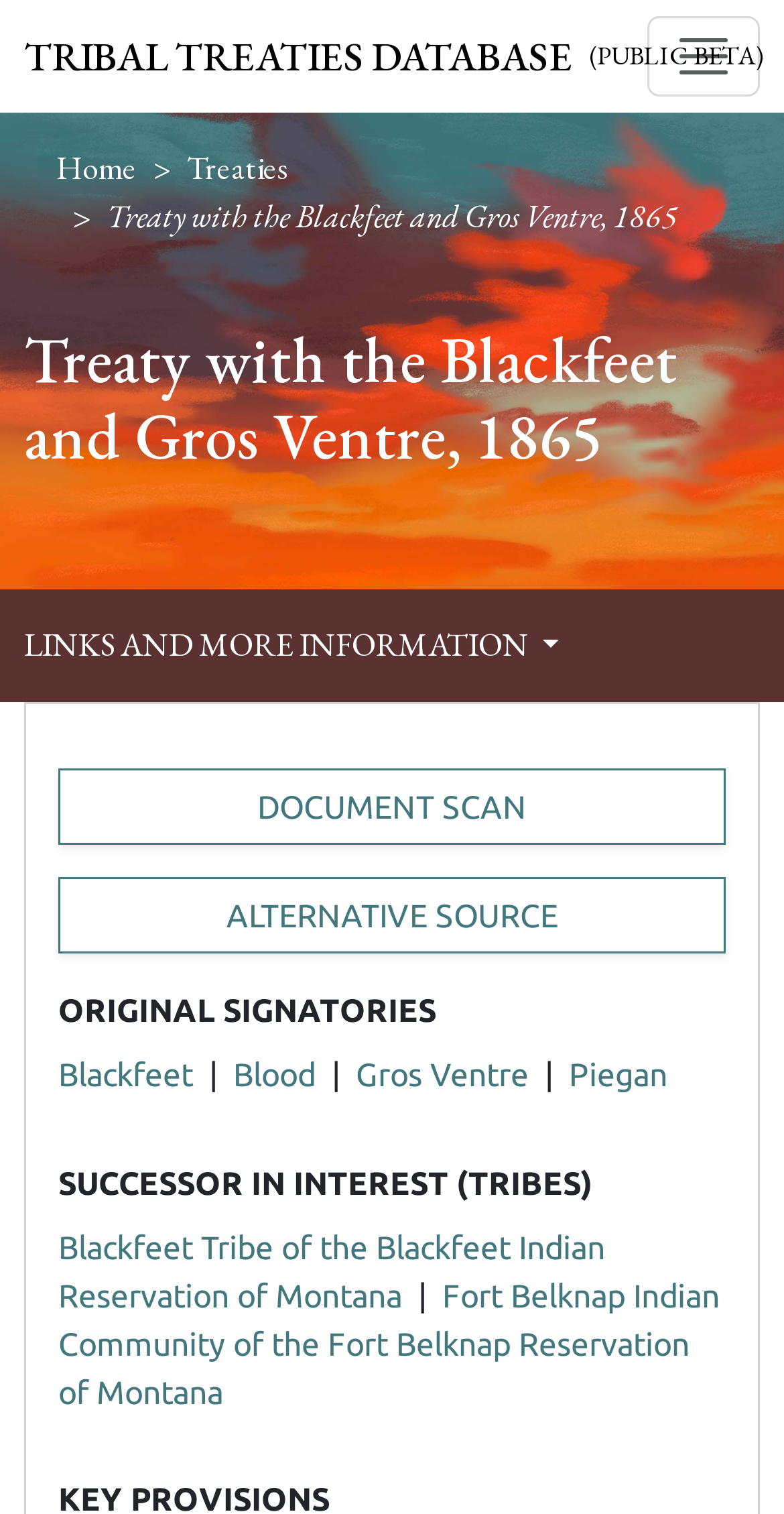What is the name of the treaty described on this webpage?
Refer to the image and give a detailed answer to the question.

I found the answer by looking at the heading element on the webpage, which has the text 'Treaty with the Blackfeet and Gros Ventre, 1865'.